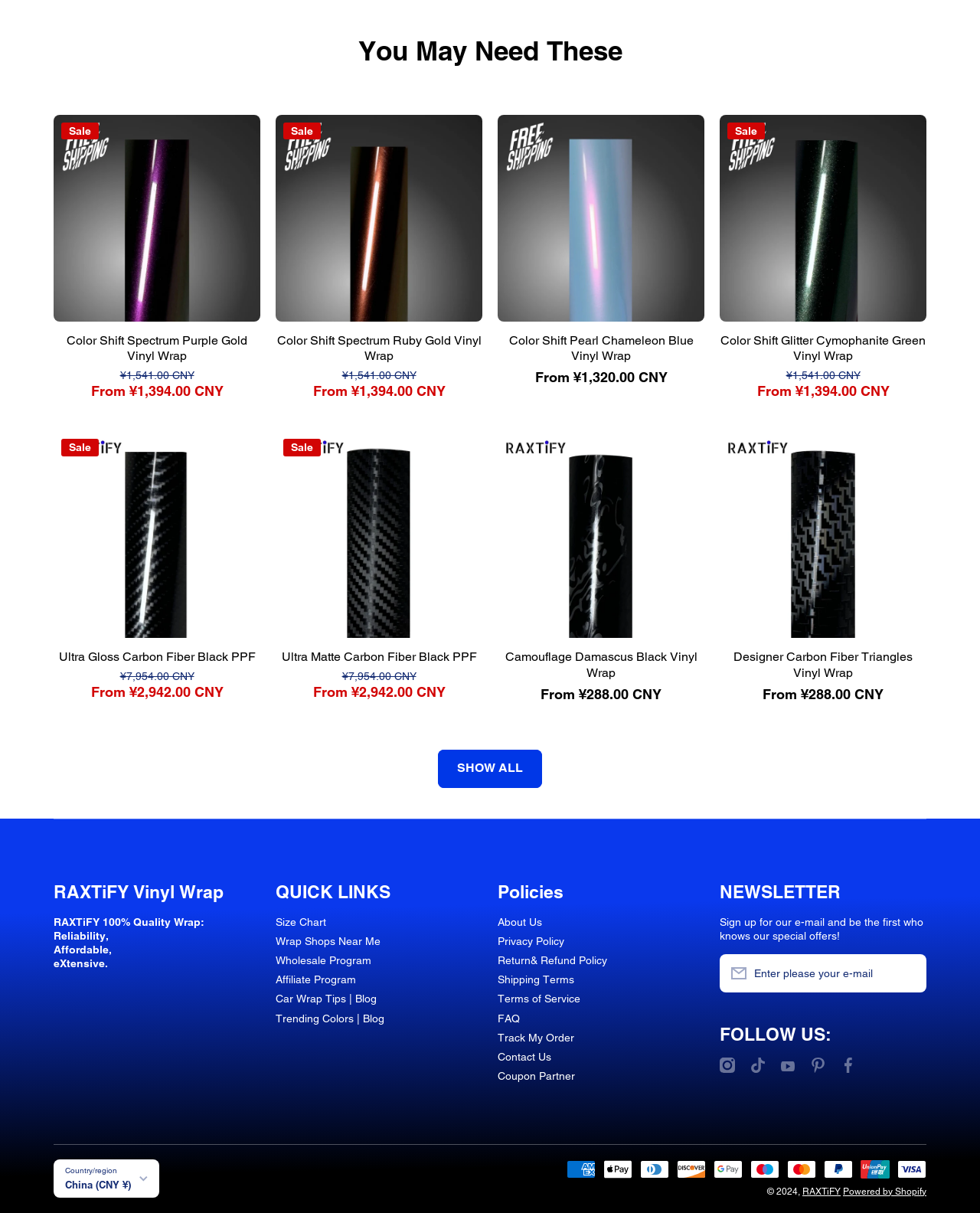Based on the description "RAXTiFY", find the bounding box of the specified UI element.

[0.819, 0.978, 0.858, 0.987]